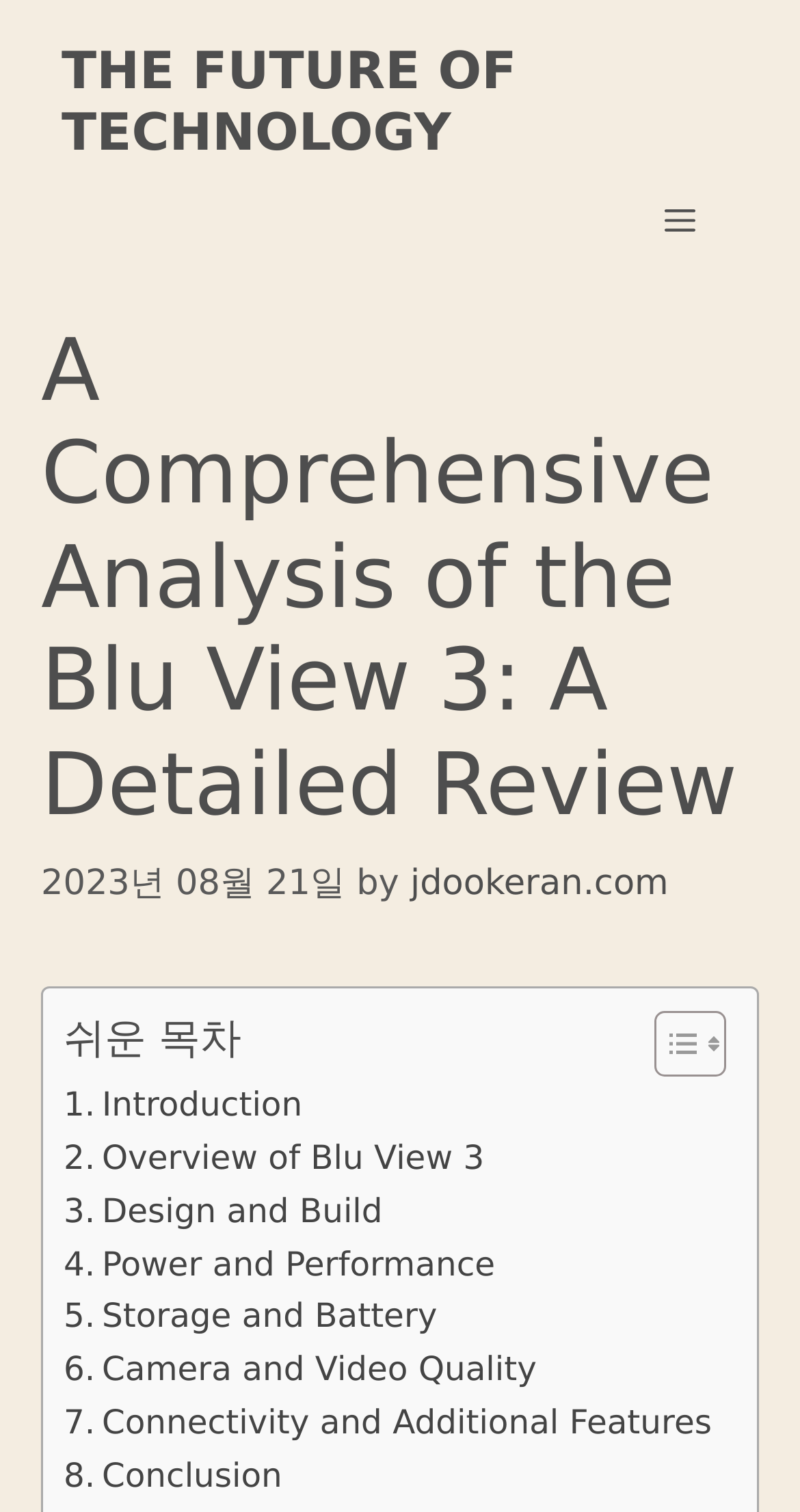Provide a short answer using a single word or phrase for the following question: 
What is the text above the table of content?

쉬운 목차